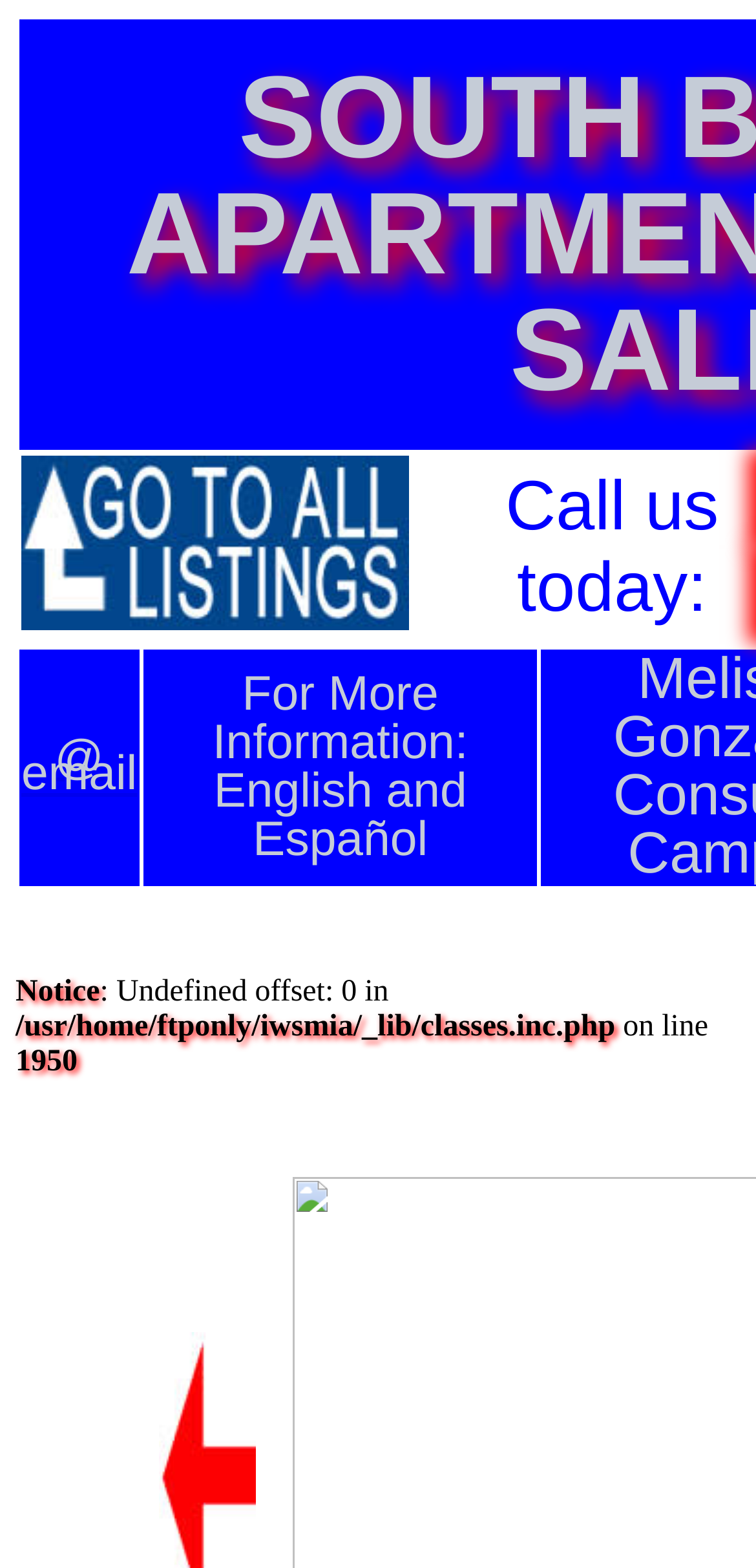Given the element description, predict the bounding box coordinates in the format (top-left x, top-left y, bottom-right x, bottom-right y), using floating point numbers between 0 and 1: Lucy Sugden

None